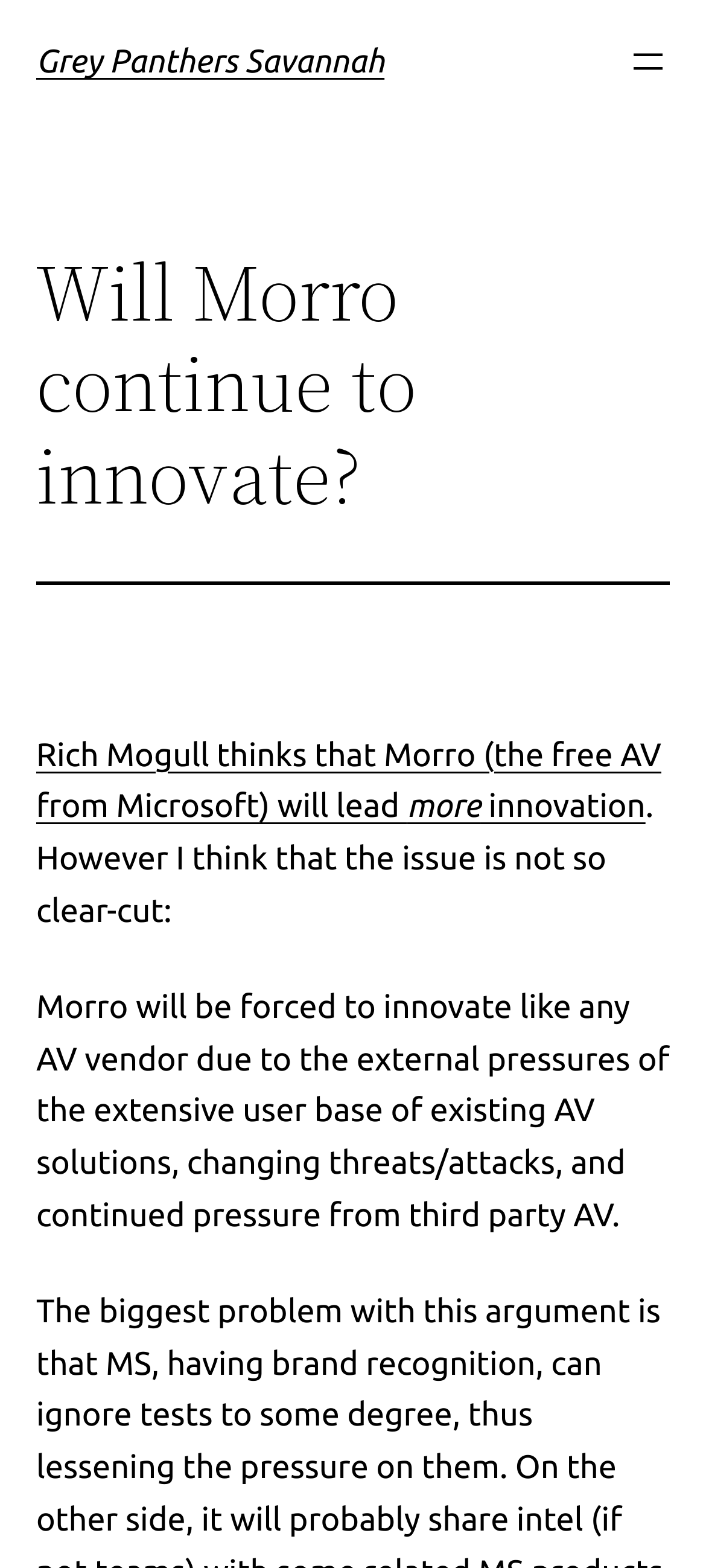Elaborate on the information and visuals displayed on the webpage.

The webpage appears to be a blog post or article discussing the topic of innovation in the context of Morro, a free antivirus software from Microsoft. At the top of the page, there is a heading that reads "Grey Panthers Savannah", which is also a link. Below this heading, there is a button labeled "Open menu" located at the top right corner of the page.

The main content of the page is divided into sections. The first section has a heading that asks the question "Will Morro continue to innovate?" This heading is followed by a horizontal separator line. Below the separator, there is a link to an article or post by Rich Mogull, which discusses his thoughts on Morro leading to more innovation.

The next section begins with a sentence that expresses a contrasting opinion, stating that the issue is not so clear-cut. This sentence is followed by a blockquote that contains a lengthy text discussing the reasons why Morro will be forced to innovate, including the pressure from its extensive user base, changing threats and attacks, and pressure from third-party AV solutions.